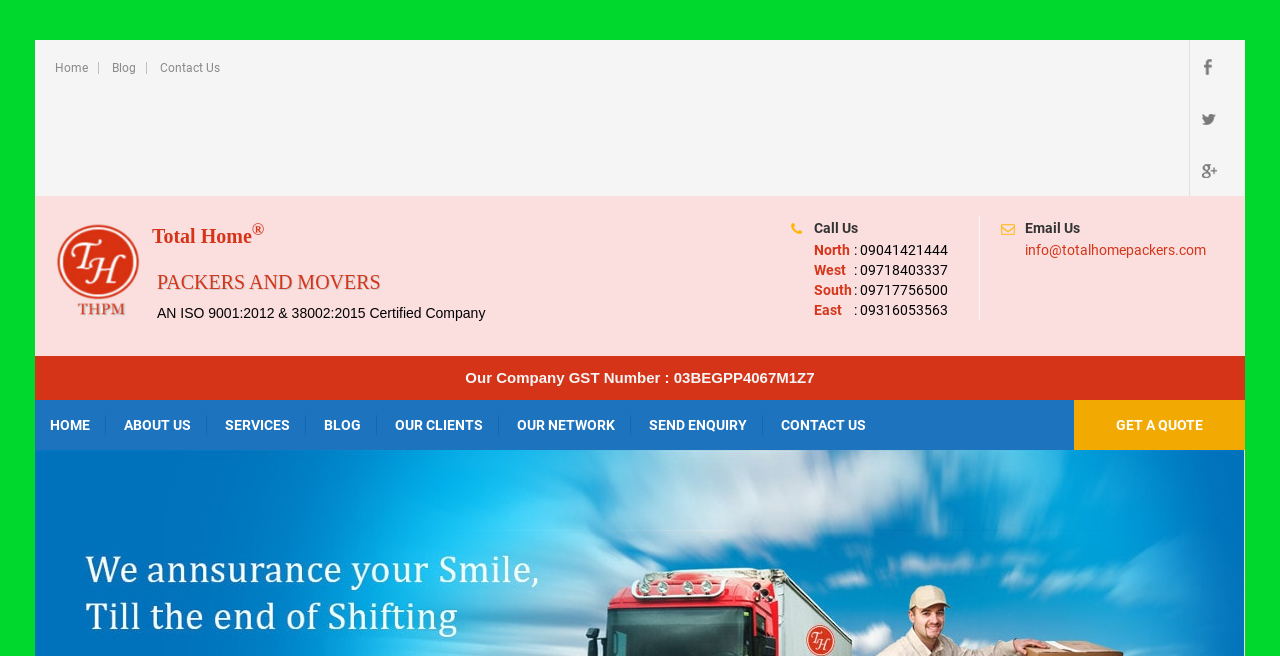What is the company name?
Using the image, respond with a single word or phrase.

Total Home